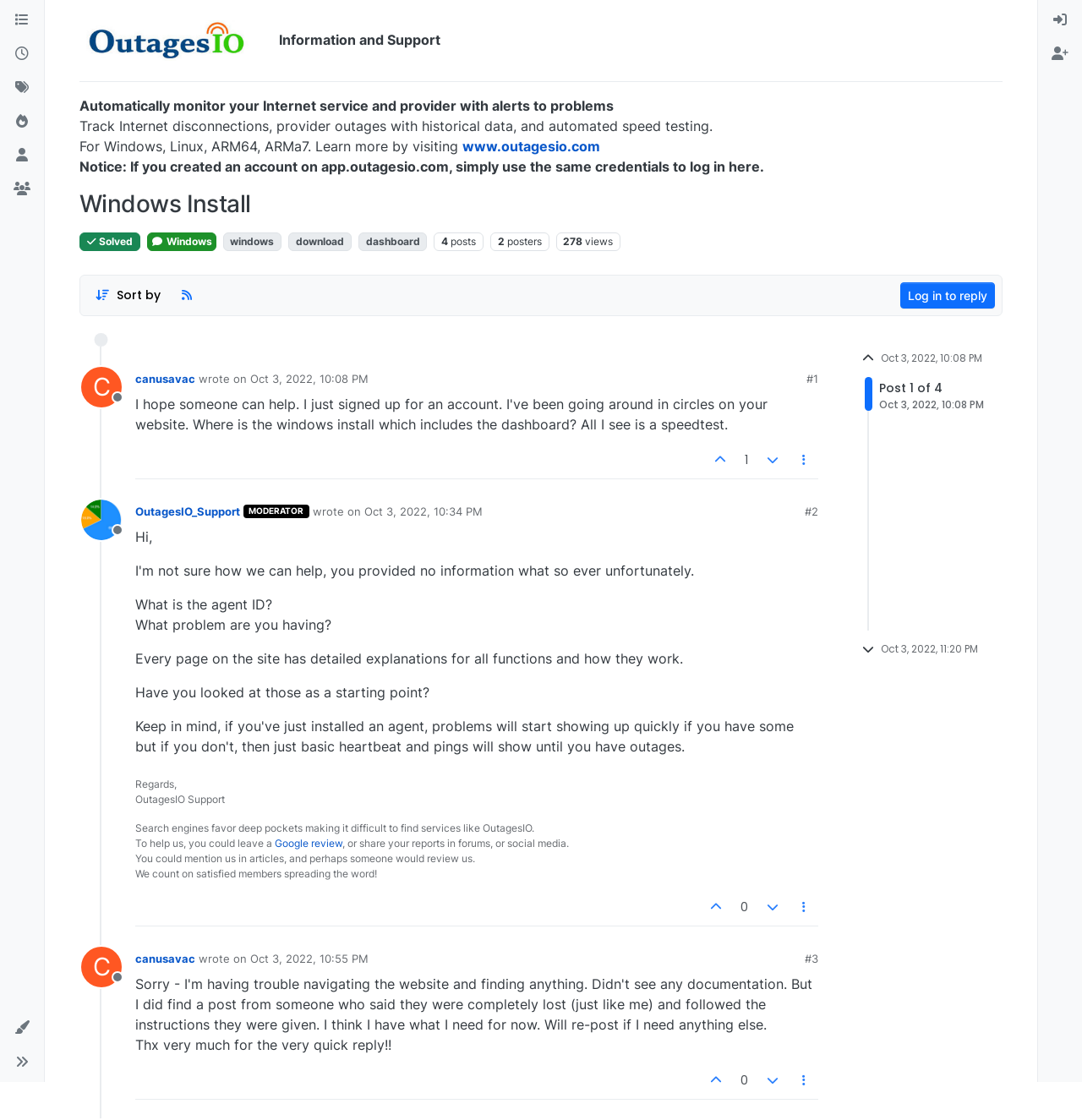Provide the bounding box coordinates of the HTML element described by the text: "parent_node: Sort by". The coordinates should be in the format [left, top, right, bottom] with values between 0 and 1.

[0.161, 0.252, 0.183, 0.275]